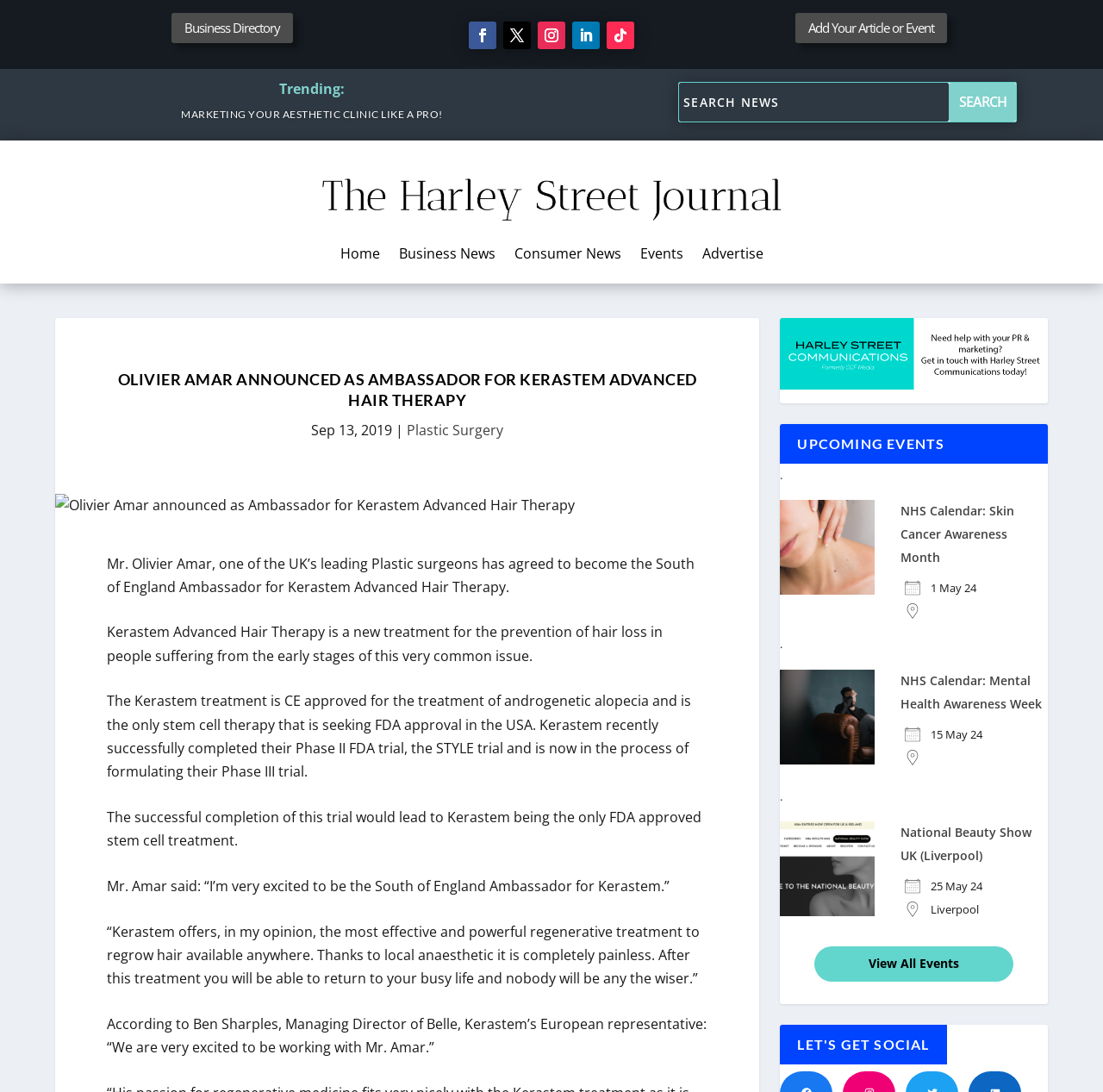What is the date of the 'National Beauty Show UK (Liverpool)' event?
Could you answer the question in a detailed manner, providing as much information as possible?

This answer can be obtained by reading the details of the 'National Beauty Show UK (Liverpool)' event under the 'UPCOMING EVENTS' heading, which states that the event is on '25 May 24'.